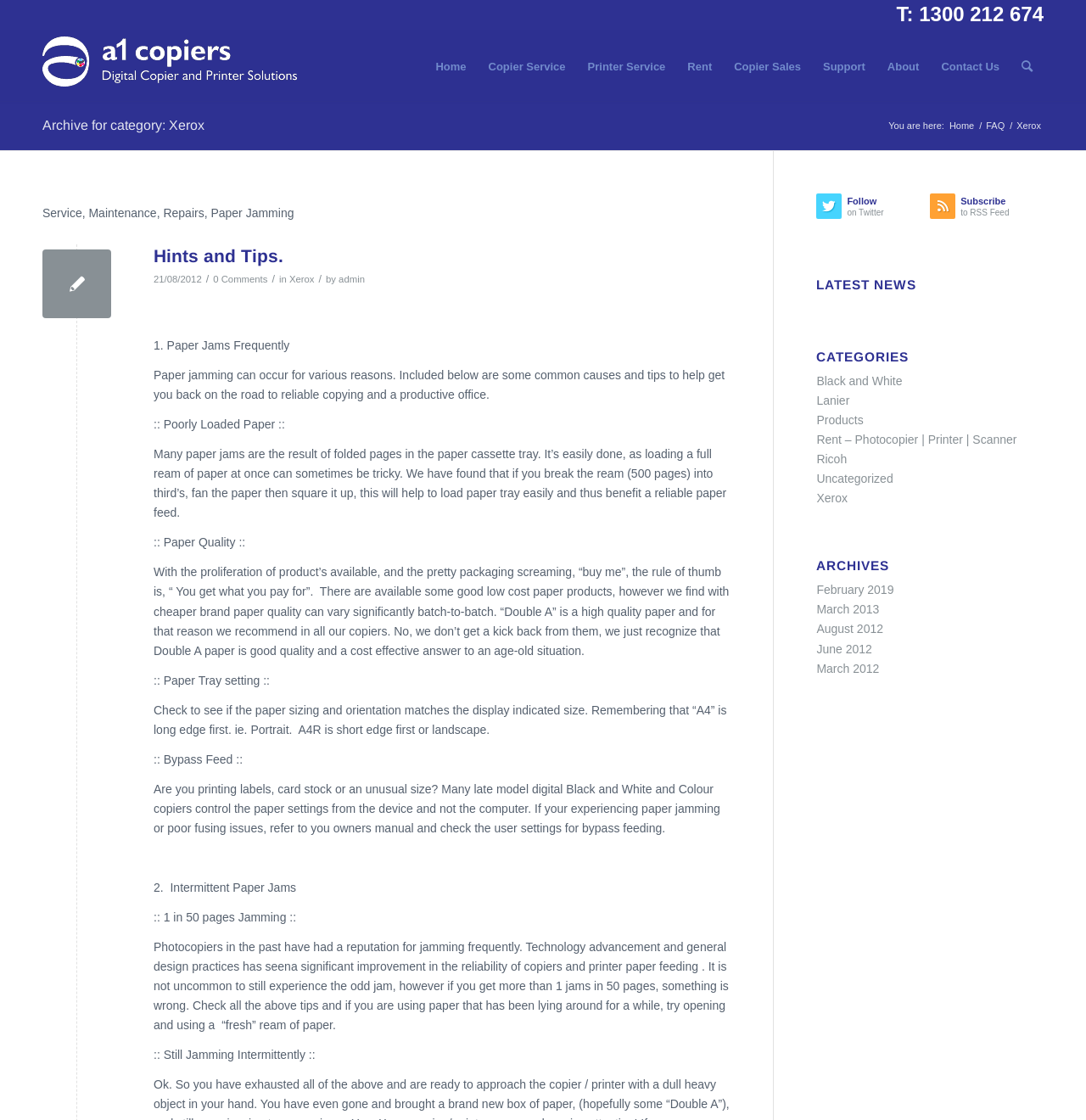Create a detailed narrative describing the layout and content of the webpage.

This webpage is about Fuji Xerox Technician, Printer Sales, and Service in Melbourne. At the top, there is a header section with a logo, a phone number, and a navigation menu with links to various pages, including Home, Copier Service, Printer Service, Rent, Copier Sales, Support, About, and Contact Us. 

Below the header, there is a section with a heading "Archive for category: Xerox" and a link to the same category. Next to it, there is a breadcrumb navigation with links to Home, FAQ, and Xerox. 

The main content of the page is an article titled "Hints and Tips" with a date and time stamp. The article discusses common causes and tips to prevent paper jamming in copiers and printers. It is divided into sections, including "Poorly Loaded Paper", "Paper Quality", "Paper Tray setting", "Bypass Feed", and "Intermittent Paper Jams". Each section provides detailed explanations and advice on how to avoid paper jamming.

On the right side of the page, there is a complementary section with links to follow the website on Twitter, subscribe to the RSS feed, and access the latest news, categories, and archives. The categories include links to various topics, such as Black and White, Lanier, Products, Rent, Ricoh, Uncategorized, and Xerox. The archives section lists links to past articles from different months and years.